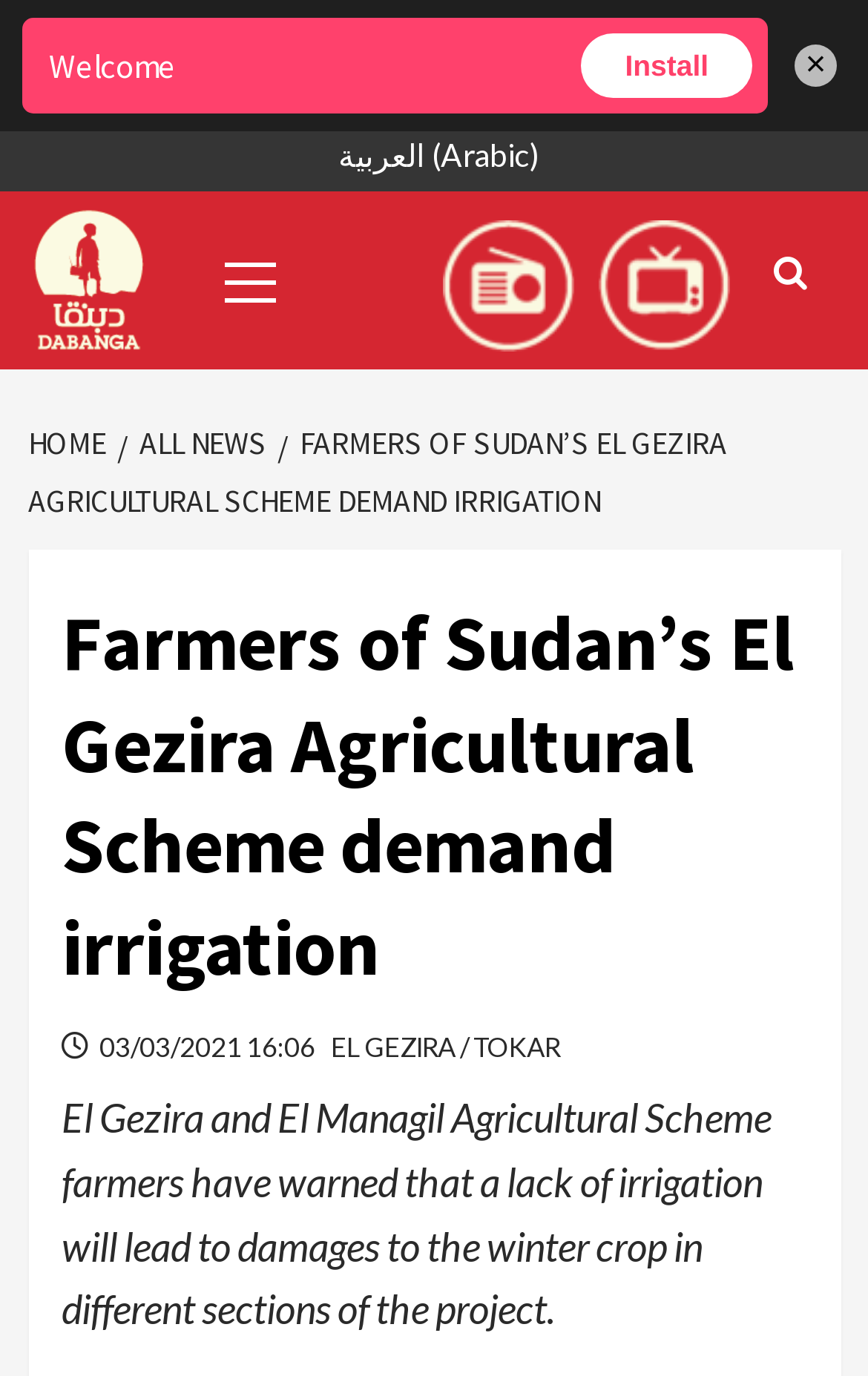What is the language of the link on the top right?
Using the image as a reference, give an elaborate response to the question.

I found the link on the top right of the webpage with the text 'العربية' which is the Arabic language, so the answer is Arabic.